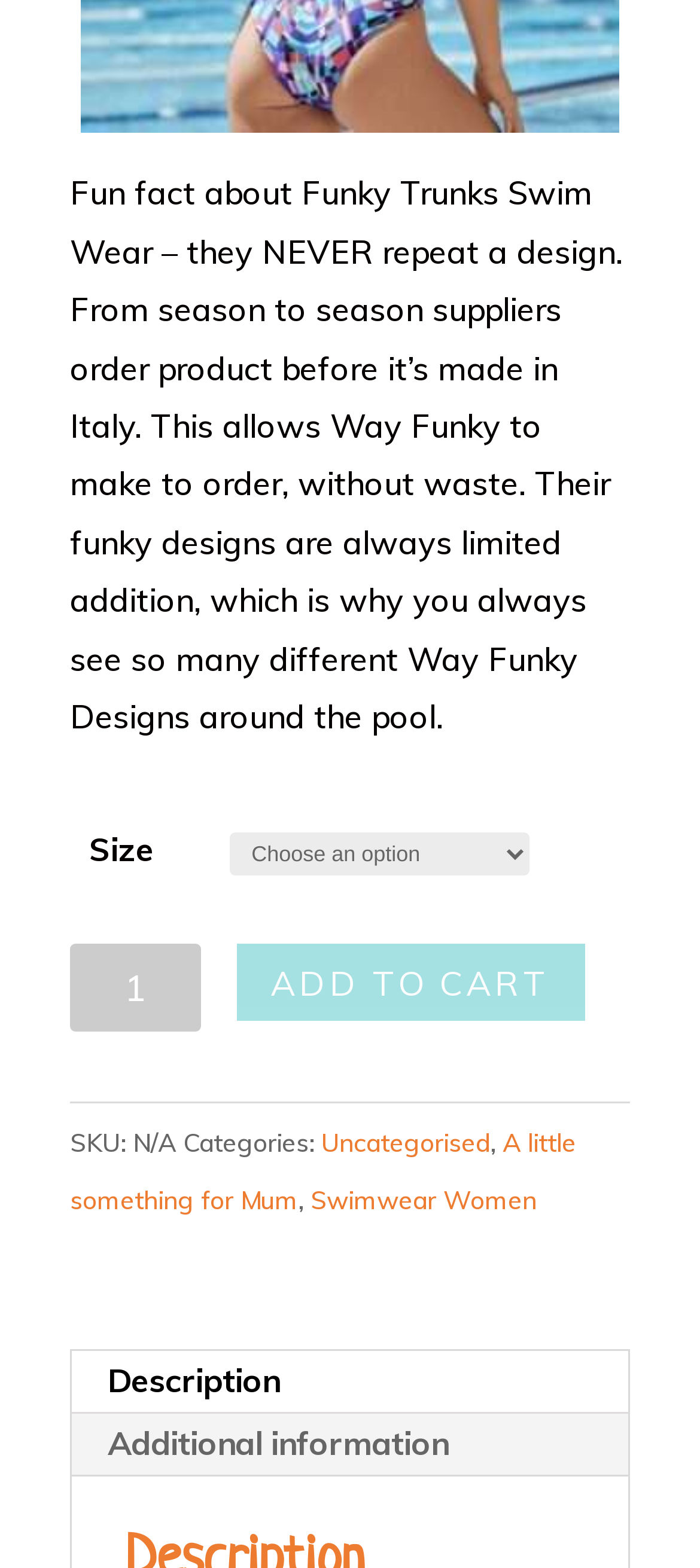Specify the bounding box coordinates for the region that must be clicked to perform the given instruction: "Select a size".

[0.328, 0.531, 0.757, 0.558]